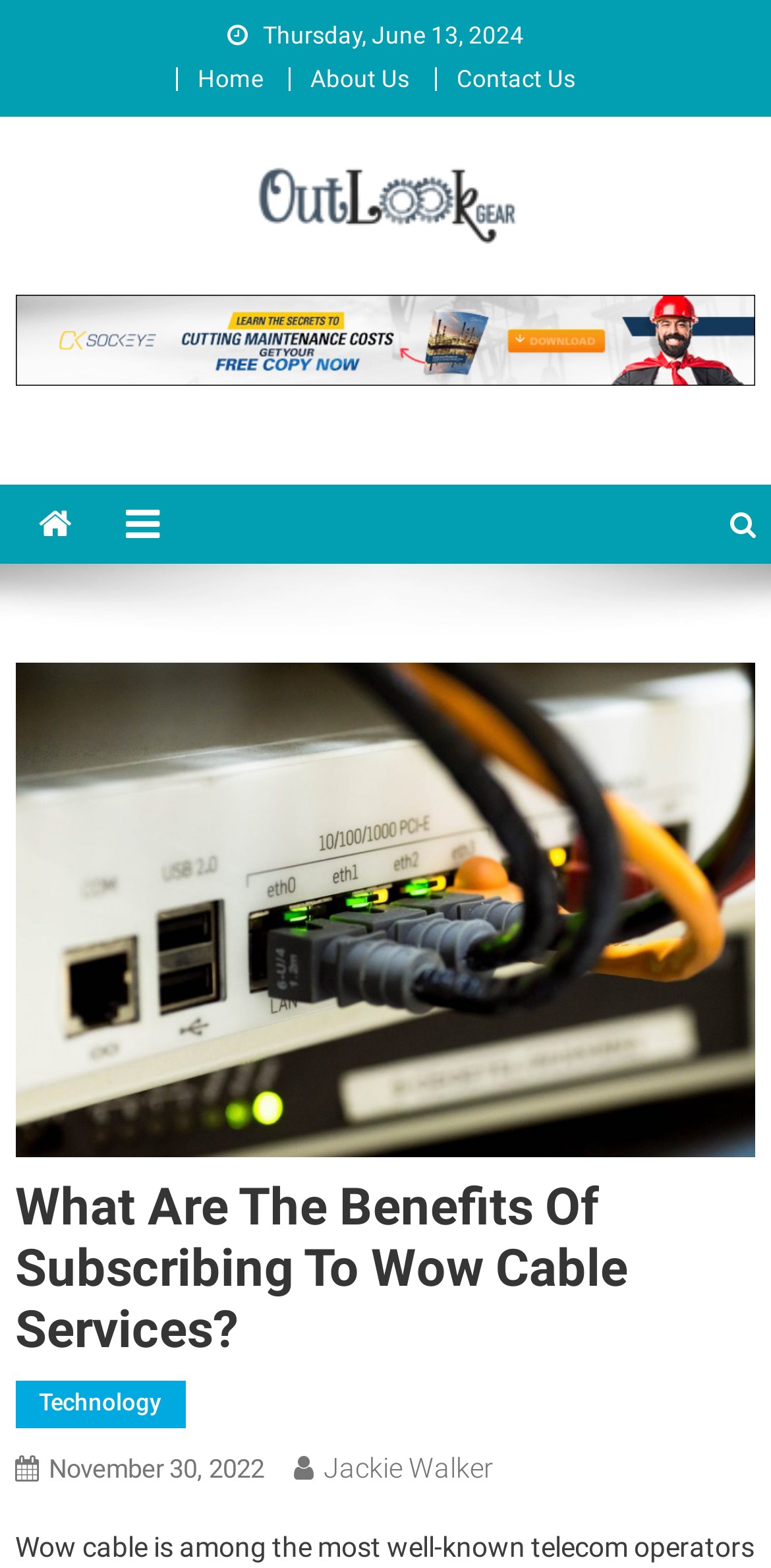Determine the bounding box coordinates of the section to be clicked to follow the instruction: "contact the support team". The coordinates should be given as four float numbers between 0 and 1, formatted as [left, top, right, bottom].

[0.592, 0.041, 0.746, 0.059]